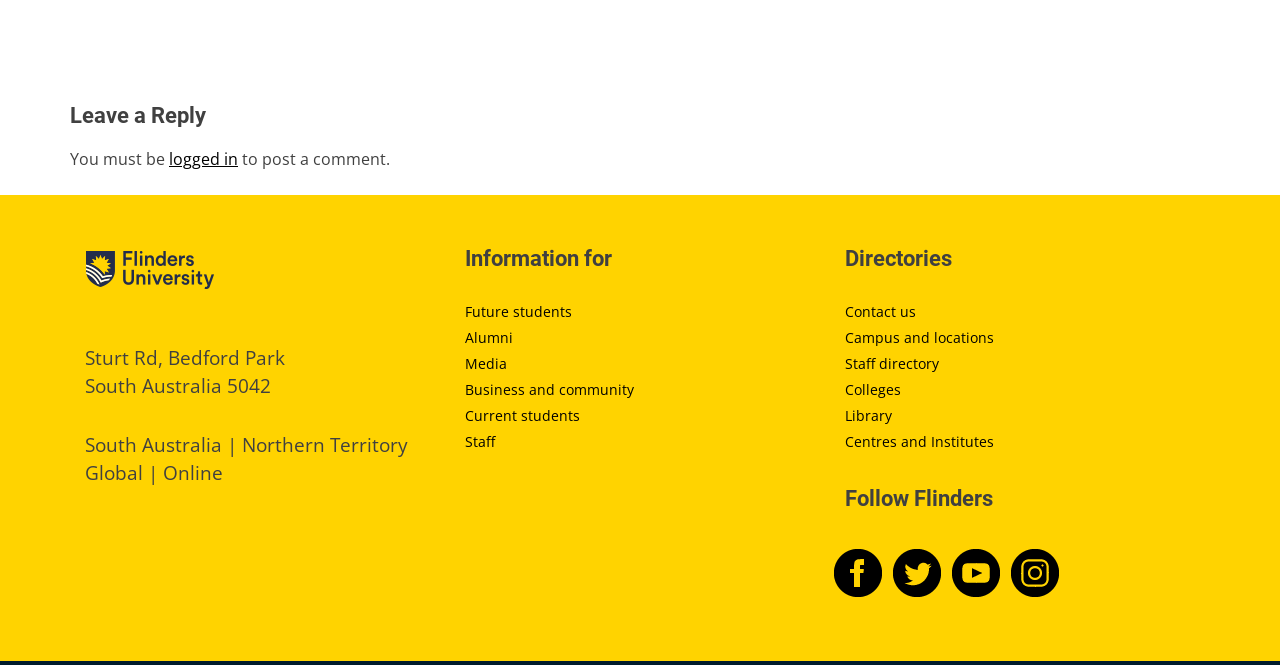How many social media platforms does the university have?
Using the image as a reference, answer the question with a short word or phrase.

4